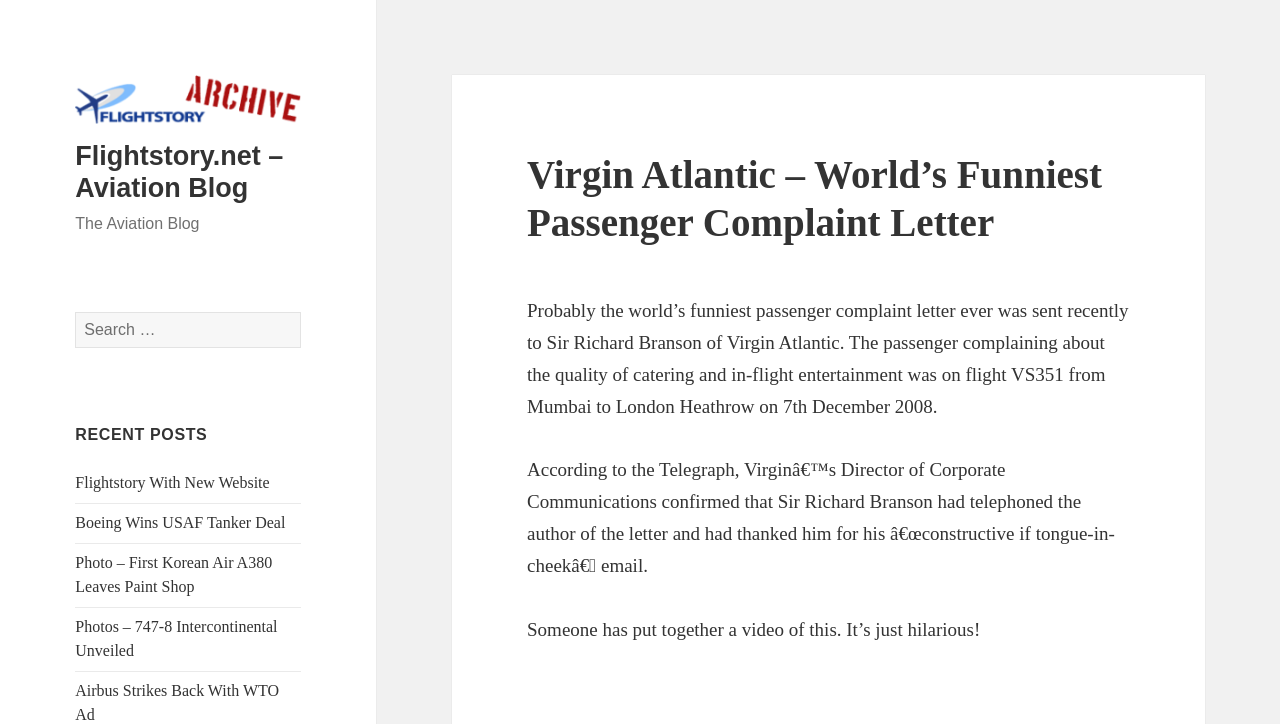Pinpoint the bounding box coordinates for the area that should be clicked to perform the following instruction: "Read recent post 'Flightstory With New Website'".

[0.059, 0.655, 0.211, 0.678]